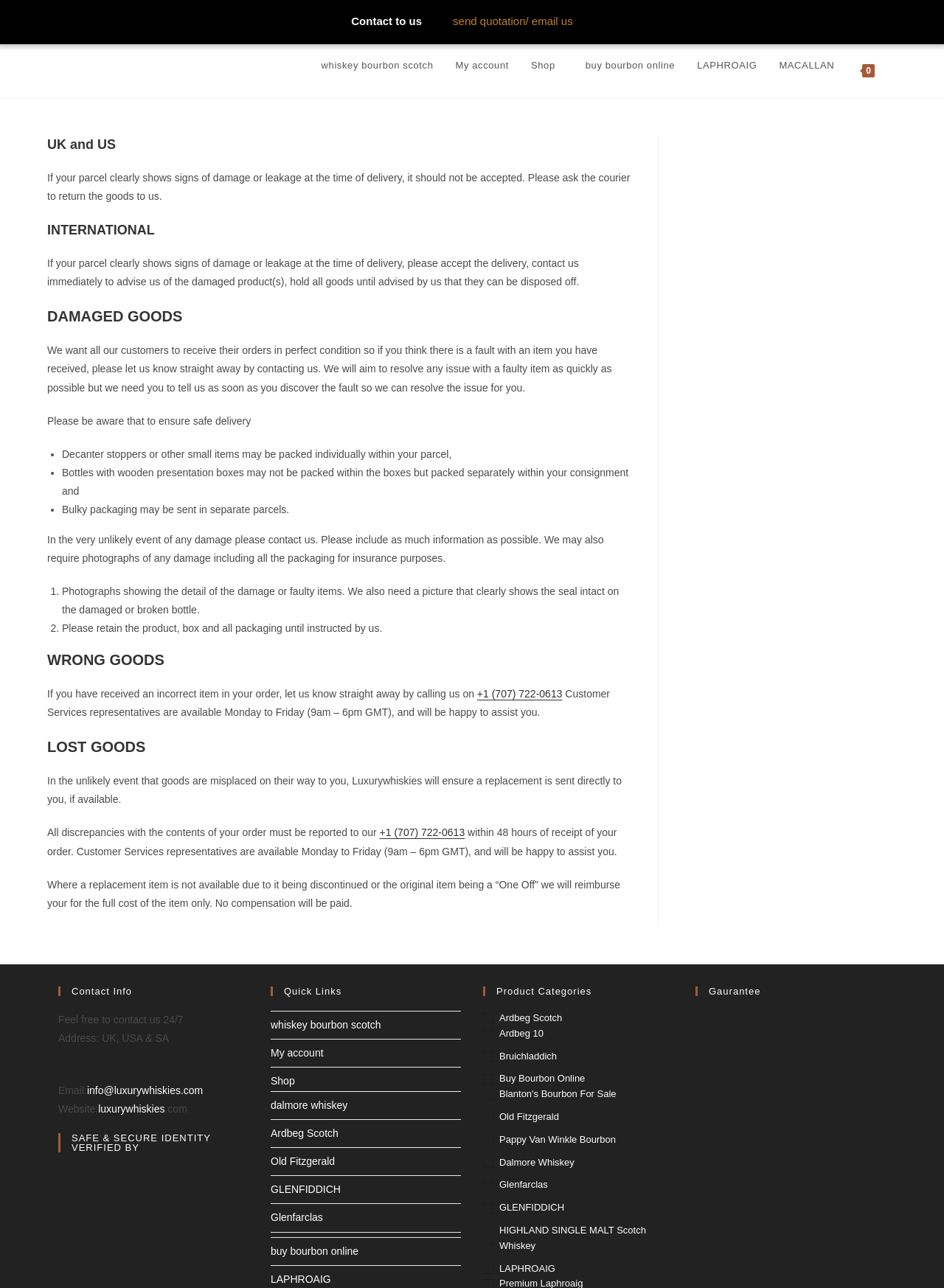How can you contact Luxury Whiskies?
Using the image as a reference, answer the question with a short word or phrase.

By phone or email